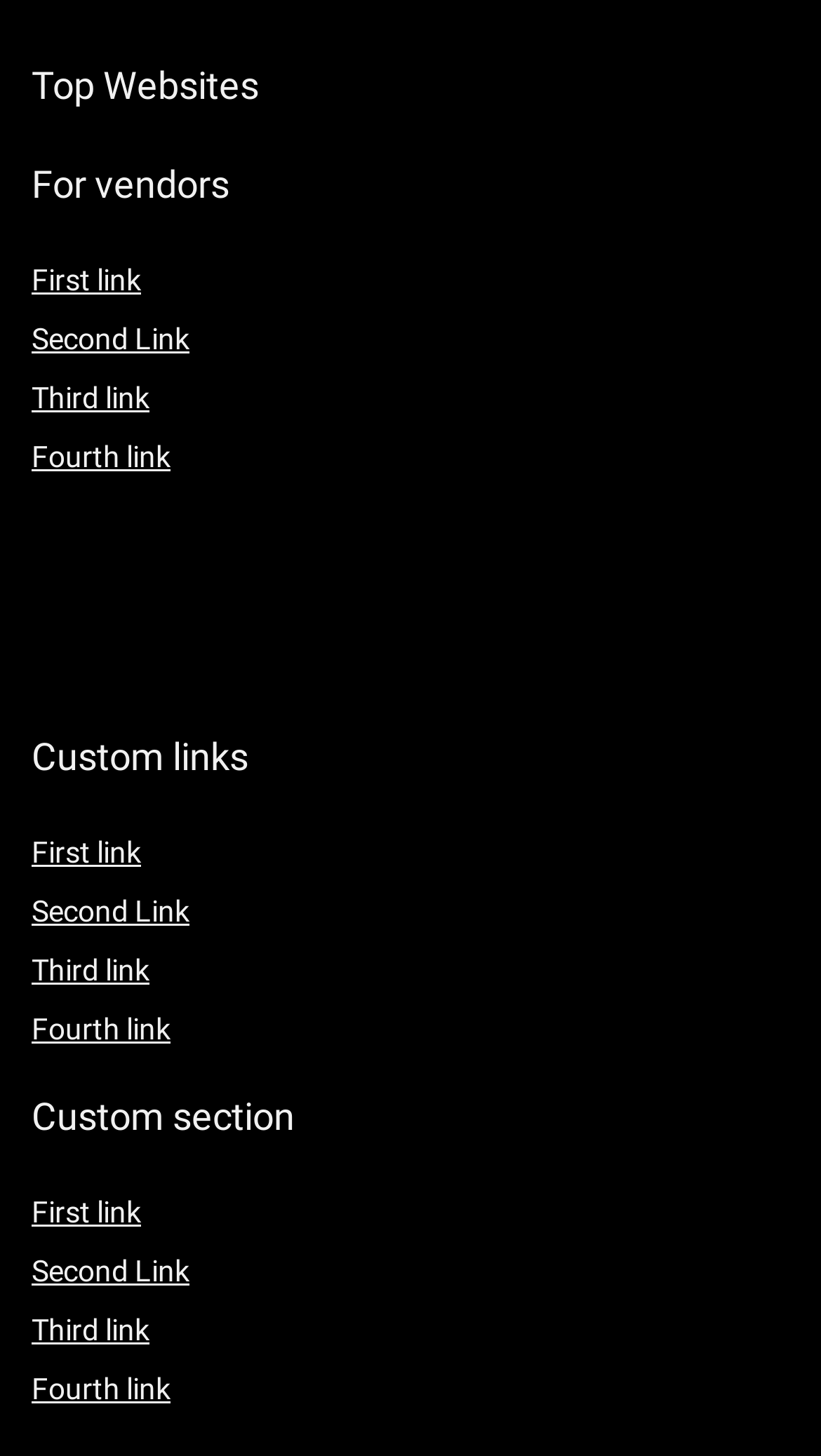Give a one-word or short-phrase answer to the following question: 
What is the first link on the webpage?

First link